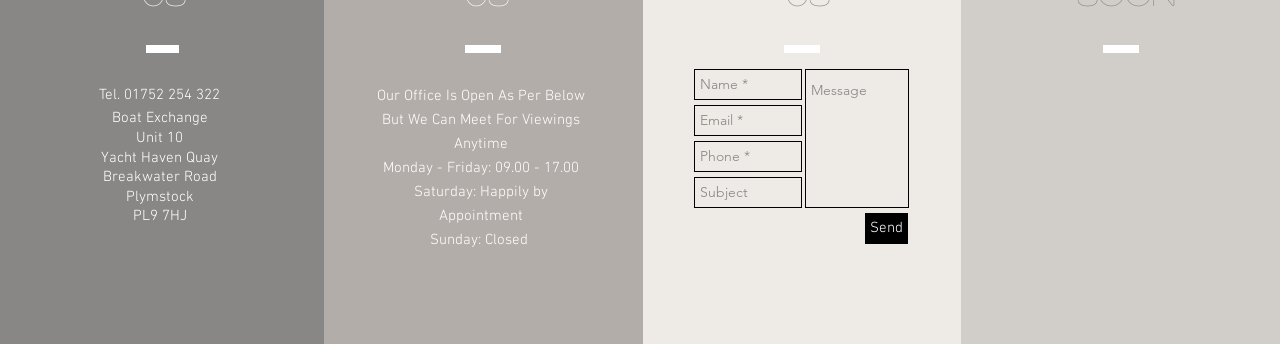Refer to the screenshot and give an in-depth answer to this question: What is the address of Boat Exchange?

The address can be found in the series of static text elements located at the top left of the webpage, which provide the full address of Boat Exchange.